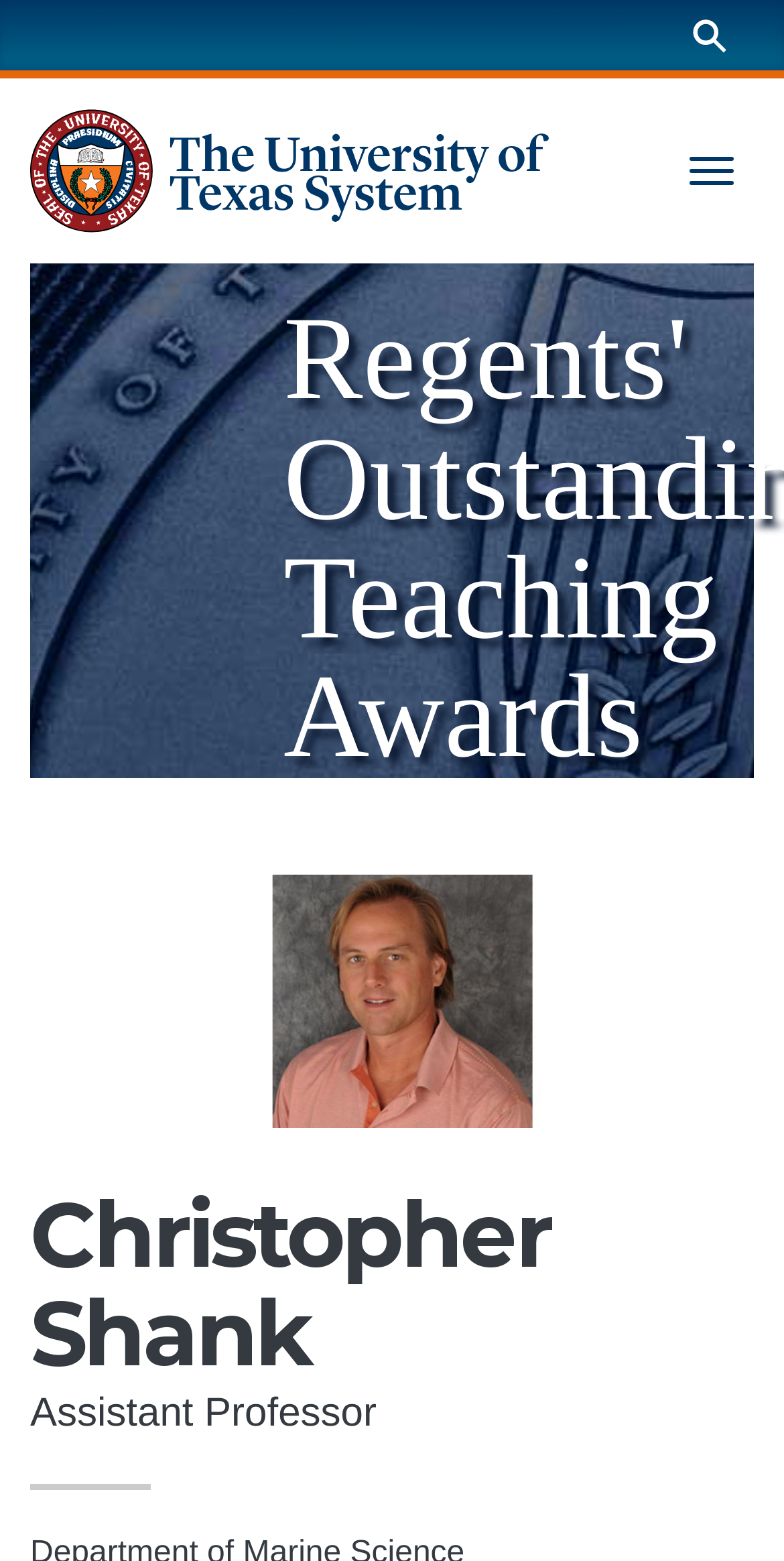What is the name of the professor?
Using the details from the image, give an elaborate explanation to answer the question.

I determined the answer by looking at the heading element that contains the text 'Christopher Shank', which is located below the image of the professor.